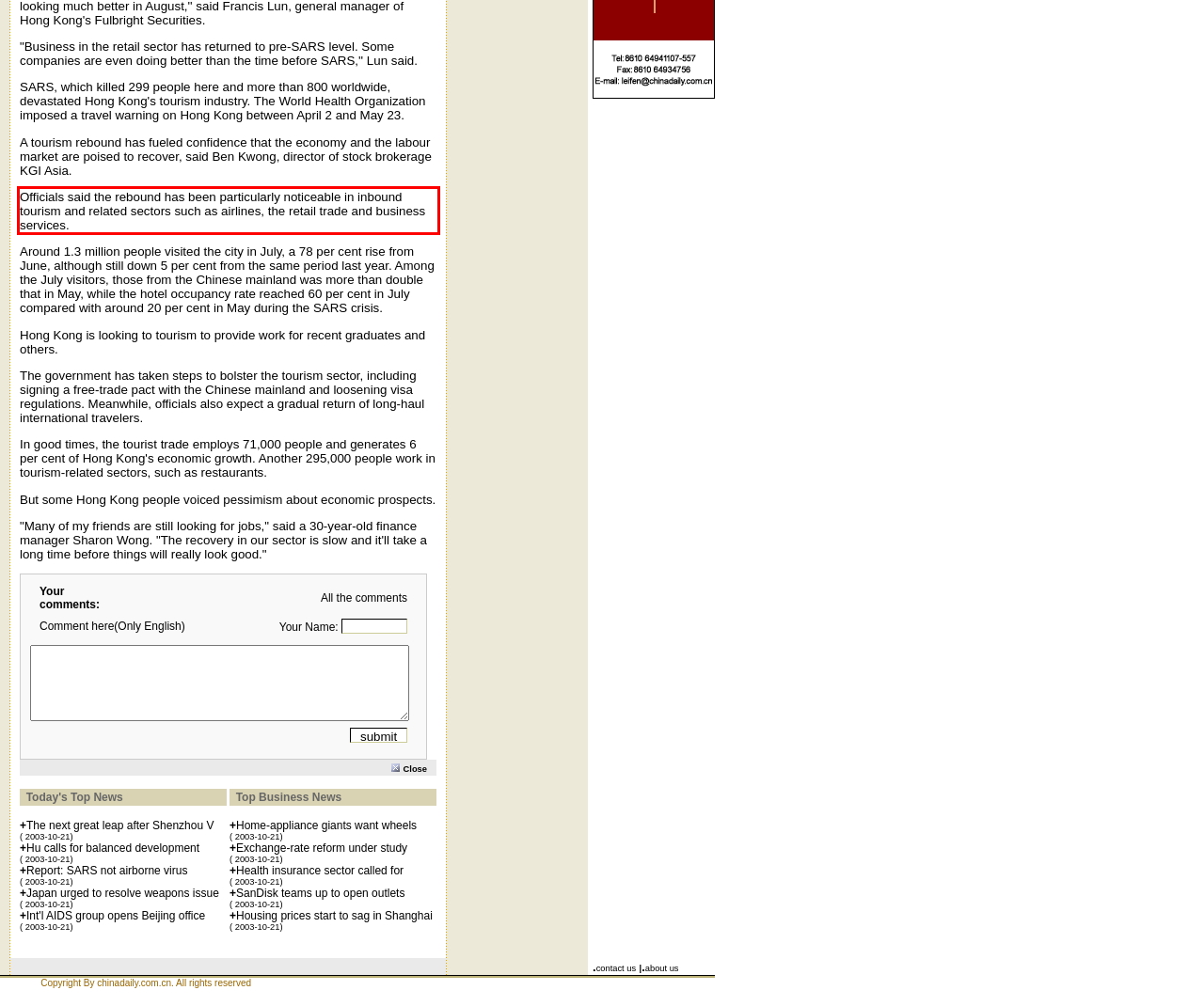Using the provided screenshot of a webpage, recognize the text inside the red rectangle bounding box by performing OCR.

Officials said the rebound has been particularly noticeable in inbound tourism and related sectors such as airlines, the retail trade and business services.